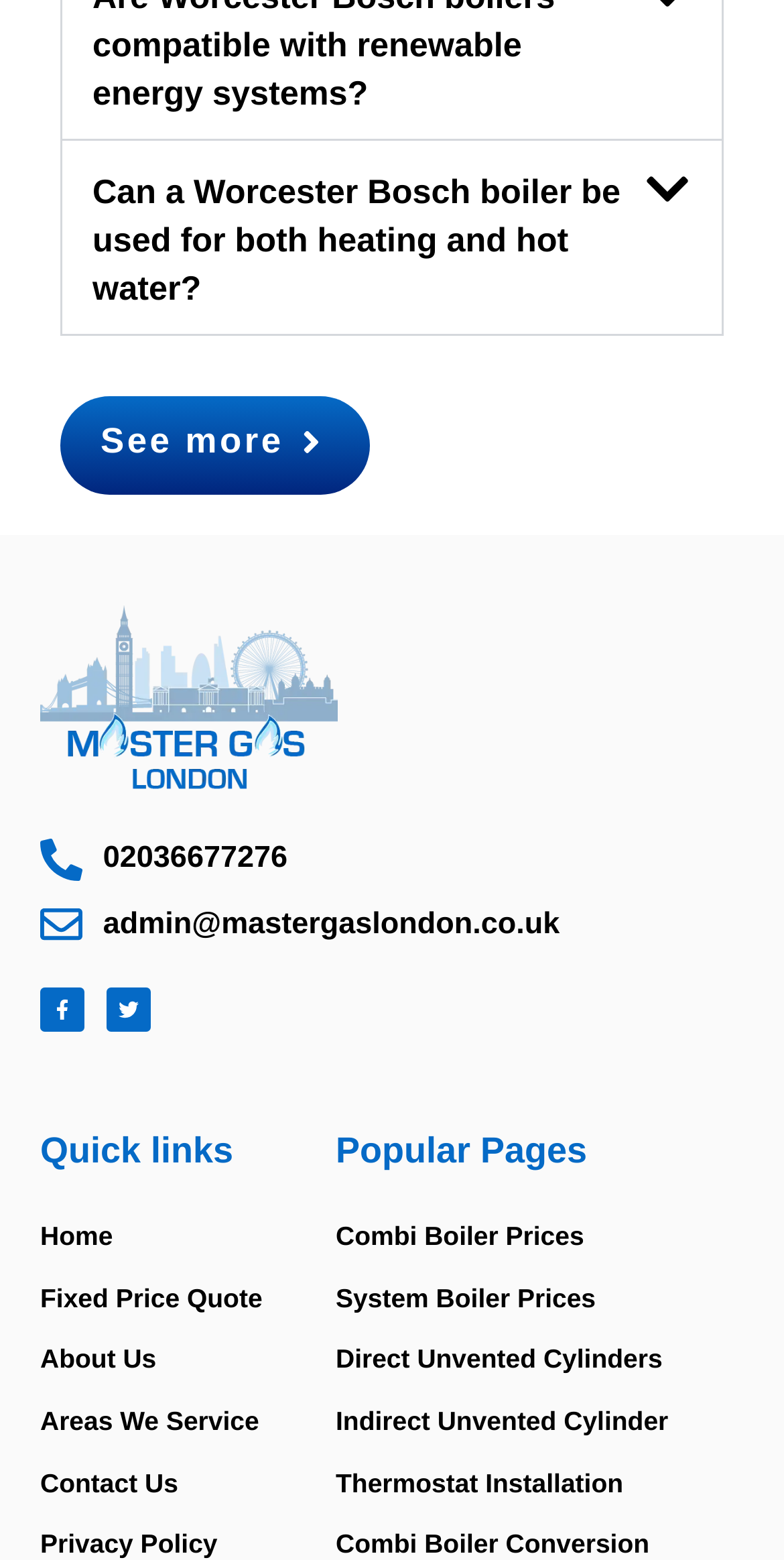Observe the image and answer the following question in detail: What type of boilers are mentioned?

The types of boilers can be found in the links 'Combi Boiler Prices' and 'System Boiler Prices' which are located in the 'Popular Pages' section, indicating that Master Gas London provides services related to these types of boilers.